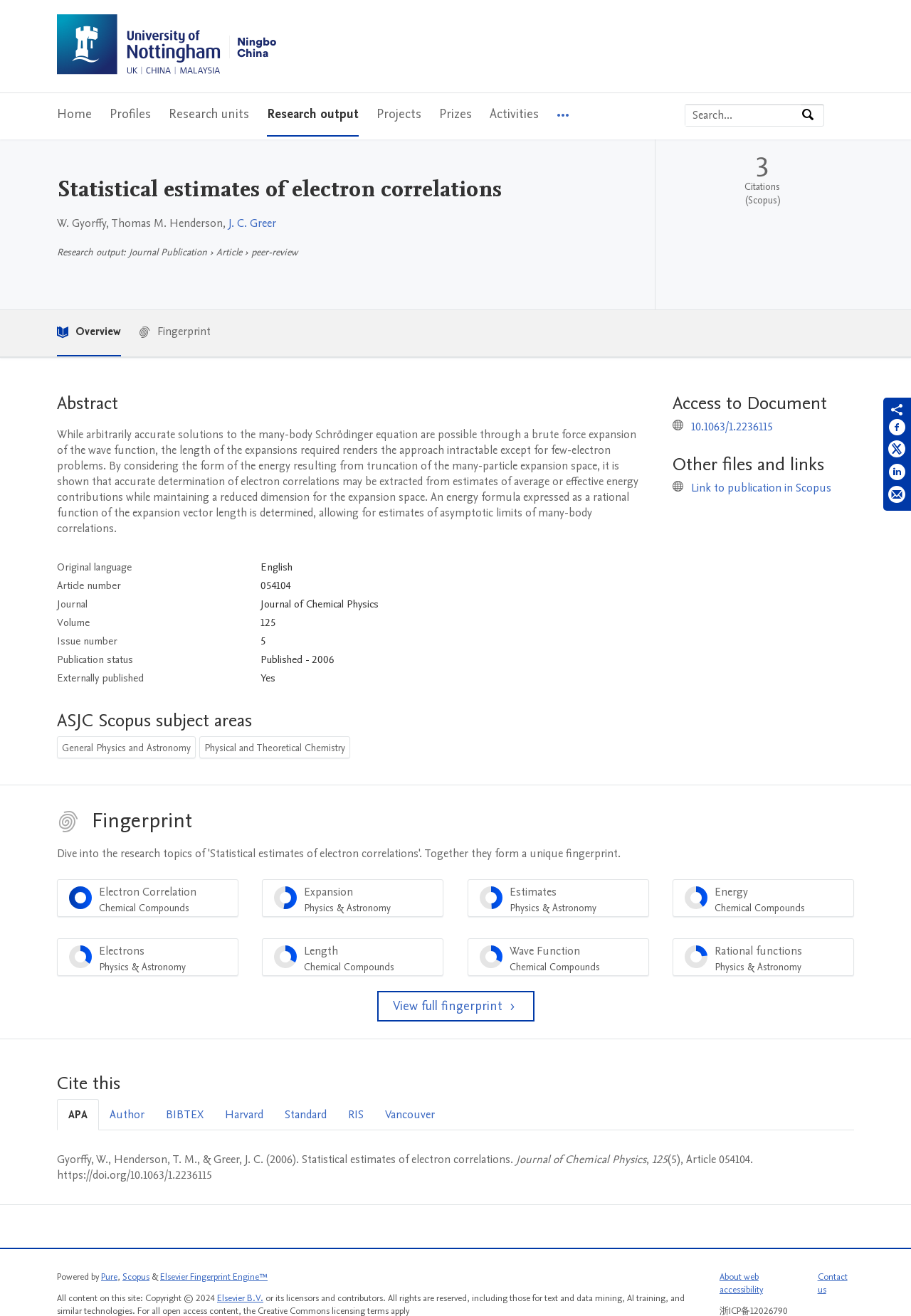What is the title of the research output? Look at the image and give a one-word or short phrase answer.

Statistical estimates of electron correlations